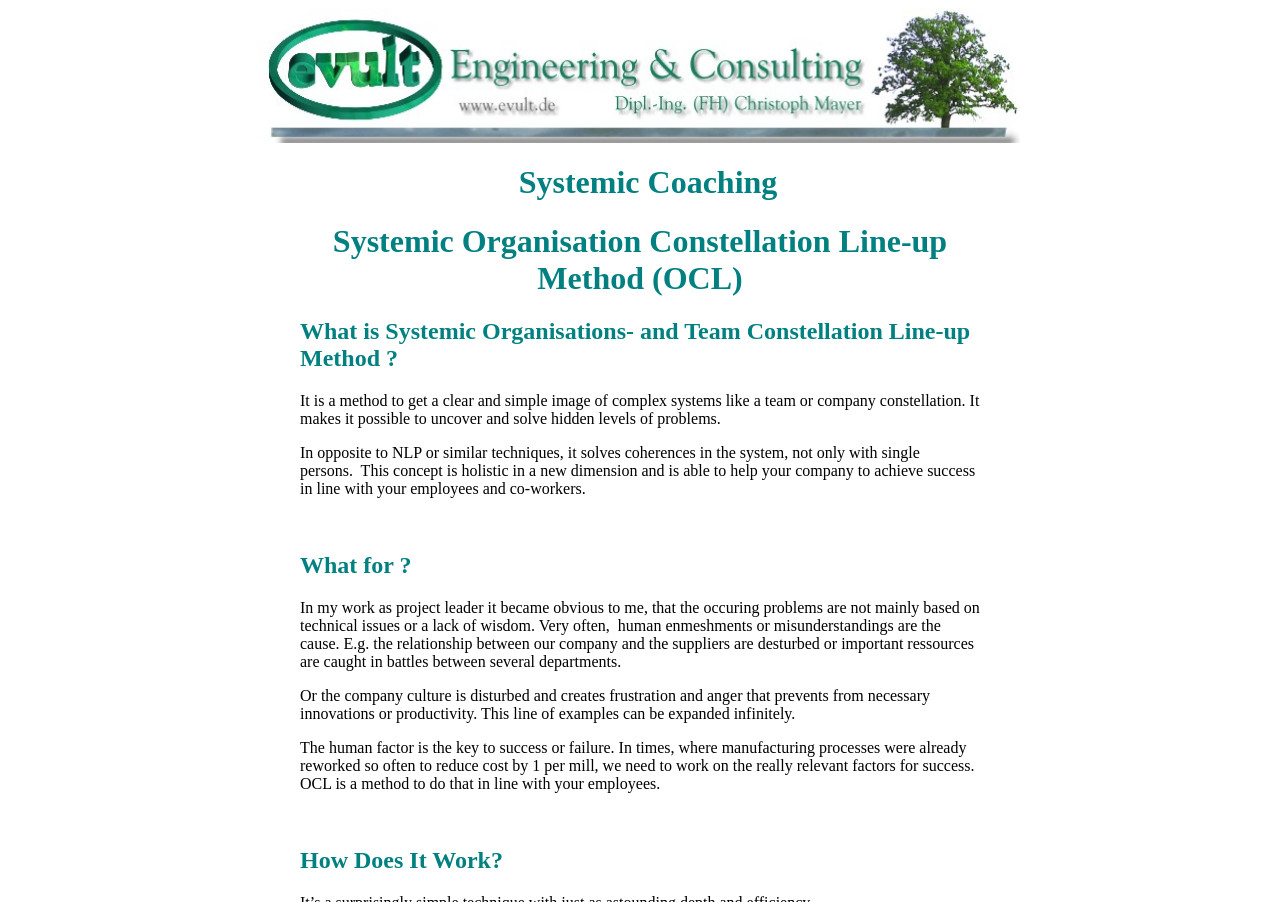Respond to the question below with a concise word or phrase:
What is the cause of problems in projects?

Human enmeshments or misunderstandings